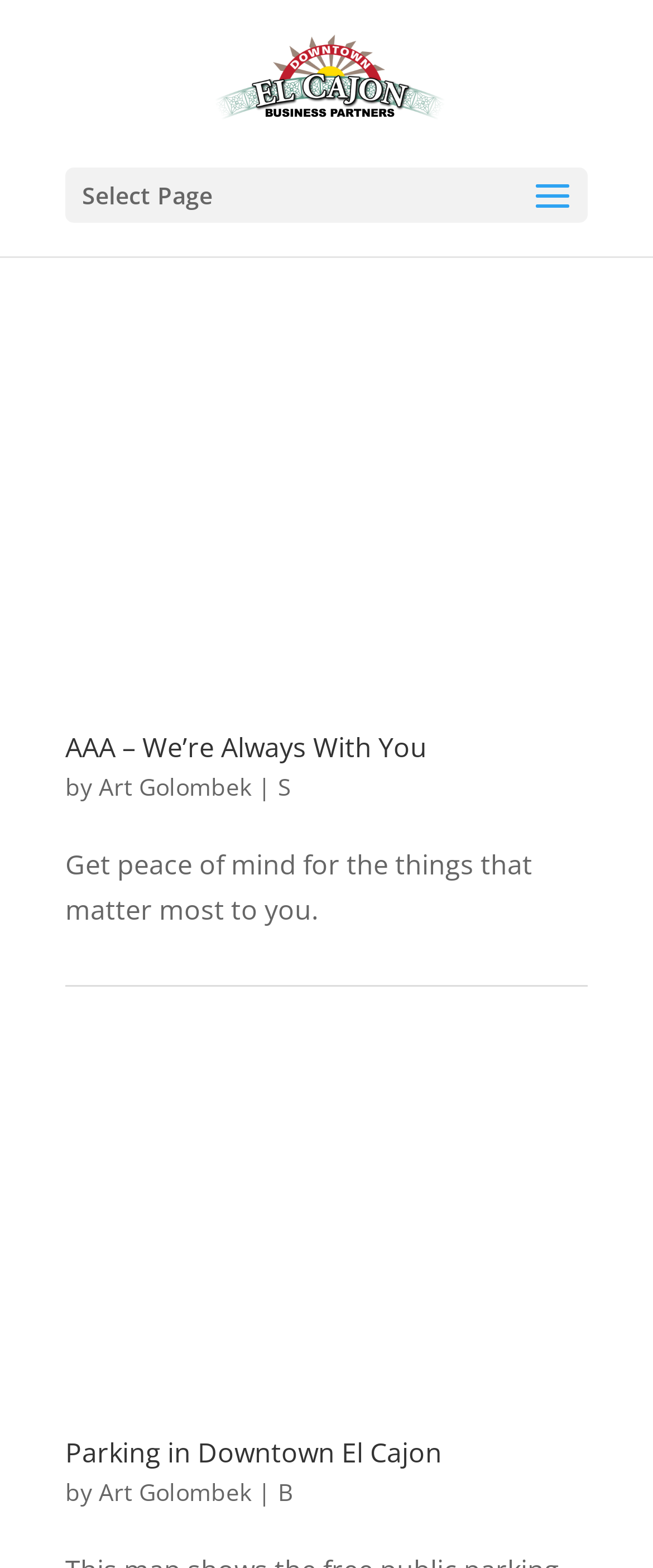Who wrote the first article?
With the help of the image, please provide a detailed response to the question.

I looked at the first article element and found the link element with the text 'Art Golombek', which is likely the author of the article.